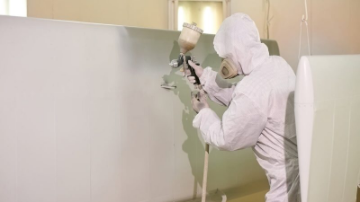Provide a comprehensive description of the image.

The image showcases a person in a protective white suit and respirator, focused on spray painting a wall using a paint spray gun. The individual appears to be applying a smooth coat of paint, demonstrating a technique often used in professional painting and refinishing tasks. The surrounding environment suggests a workspace, possibly one that is equipped for ongoing construction or renovation projects. This visual captures the essence of training or demonstrating paint spray techniques, highlighting the importance of safety and precision in the application process for effective results.